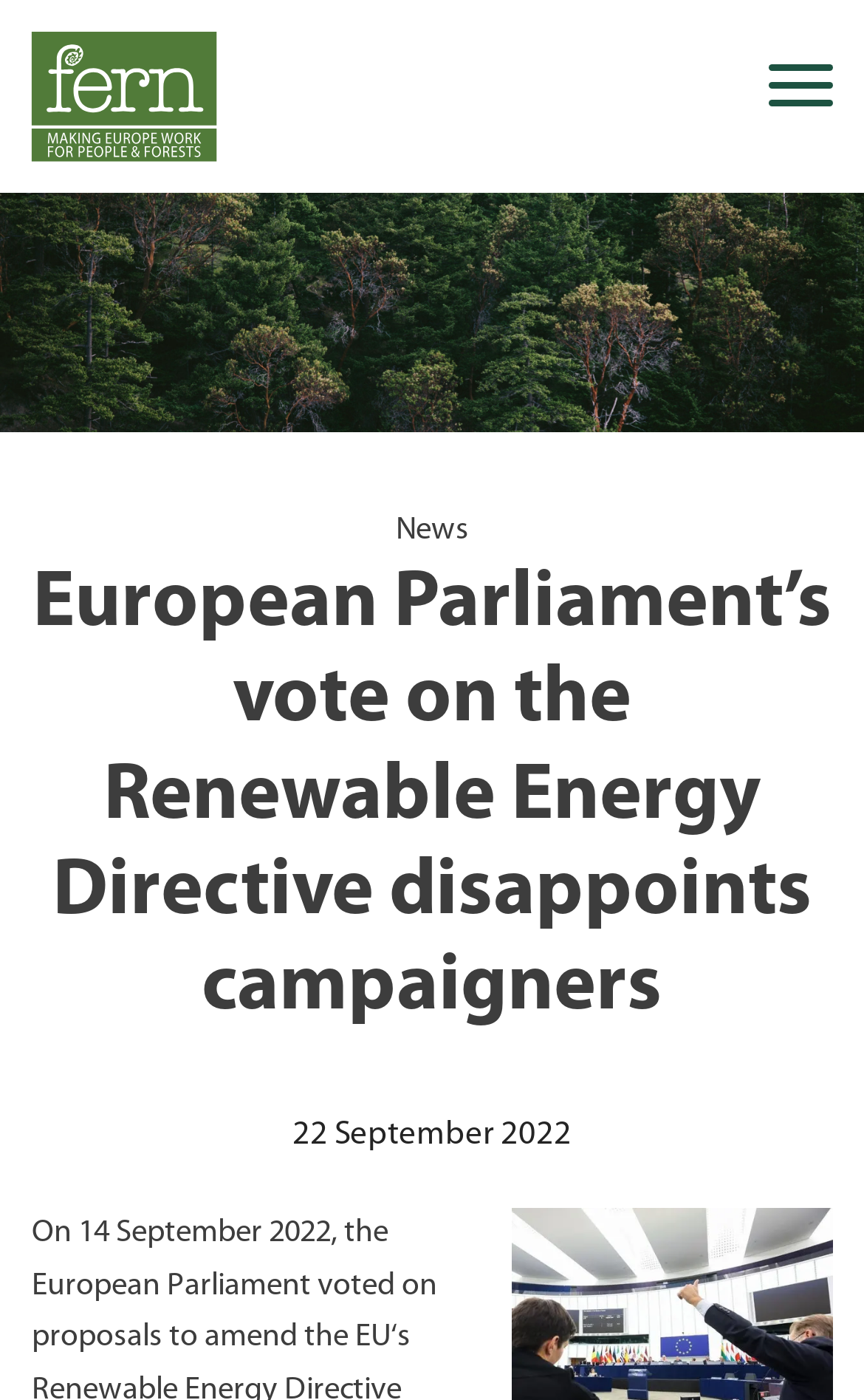What is the purpose of the textbox?
Using the image provided, answer with just one word or phrase.

Search